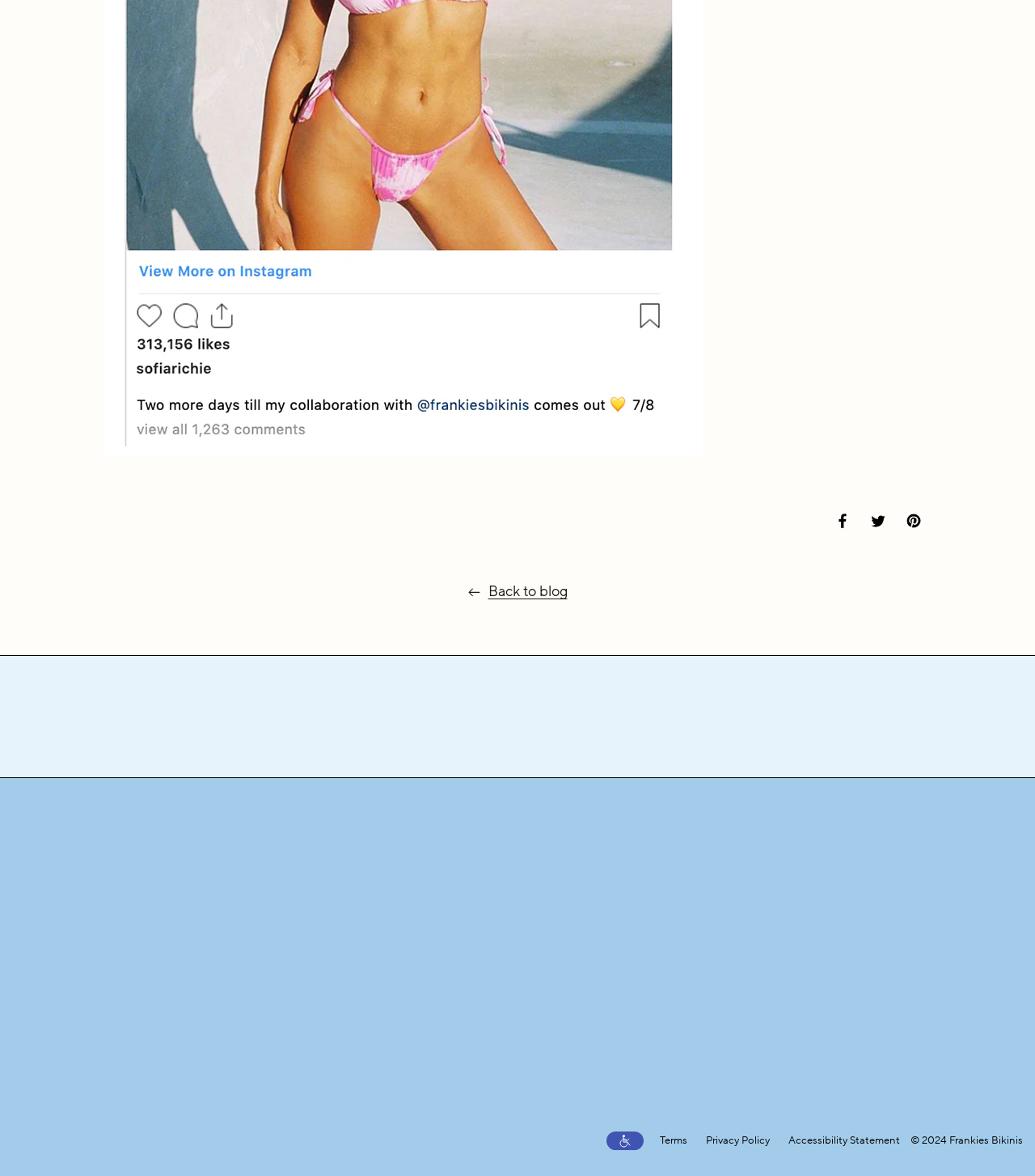Please provide a short answer using a single word or phrase for the question:
What is the company's return policy?

Returns & Exchanges